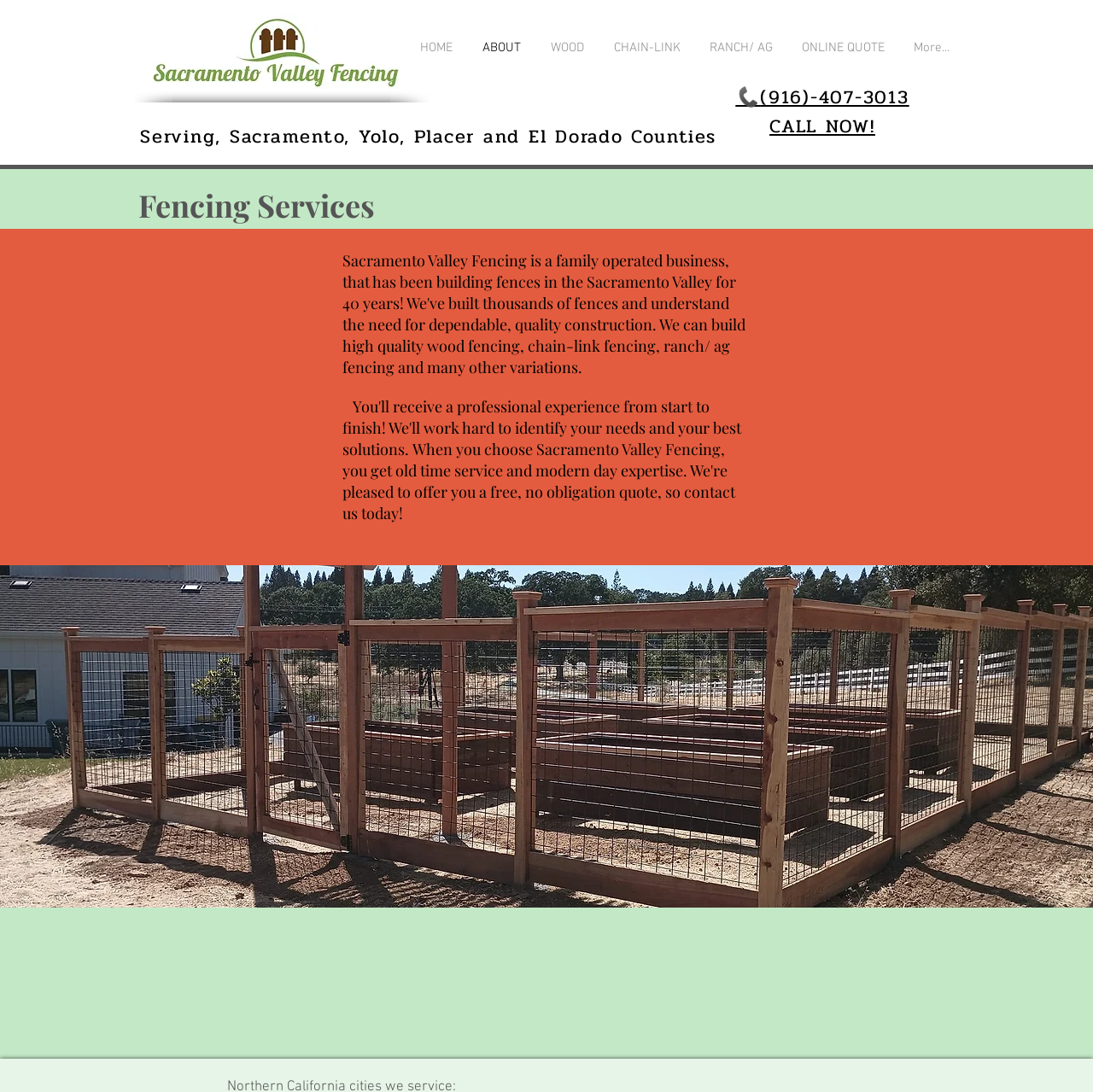Reply to the question below using a single word or brief phrase:
What type of fencing services are offered?

Wood, Chain-Link, Ranch/AG